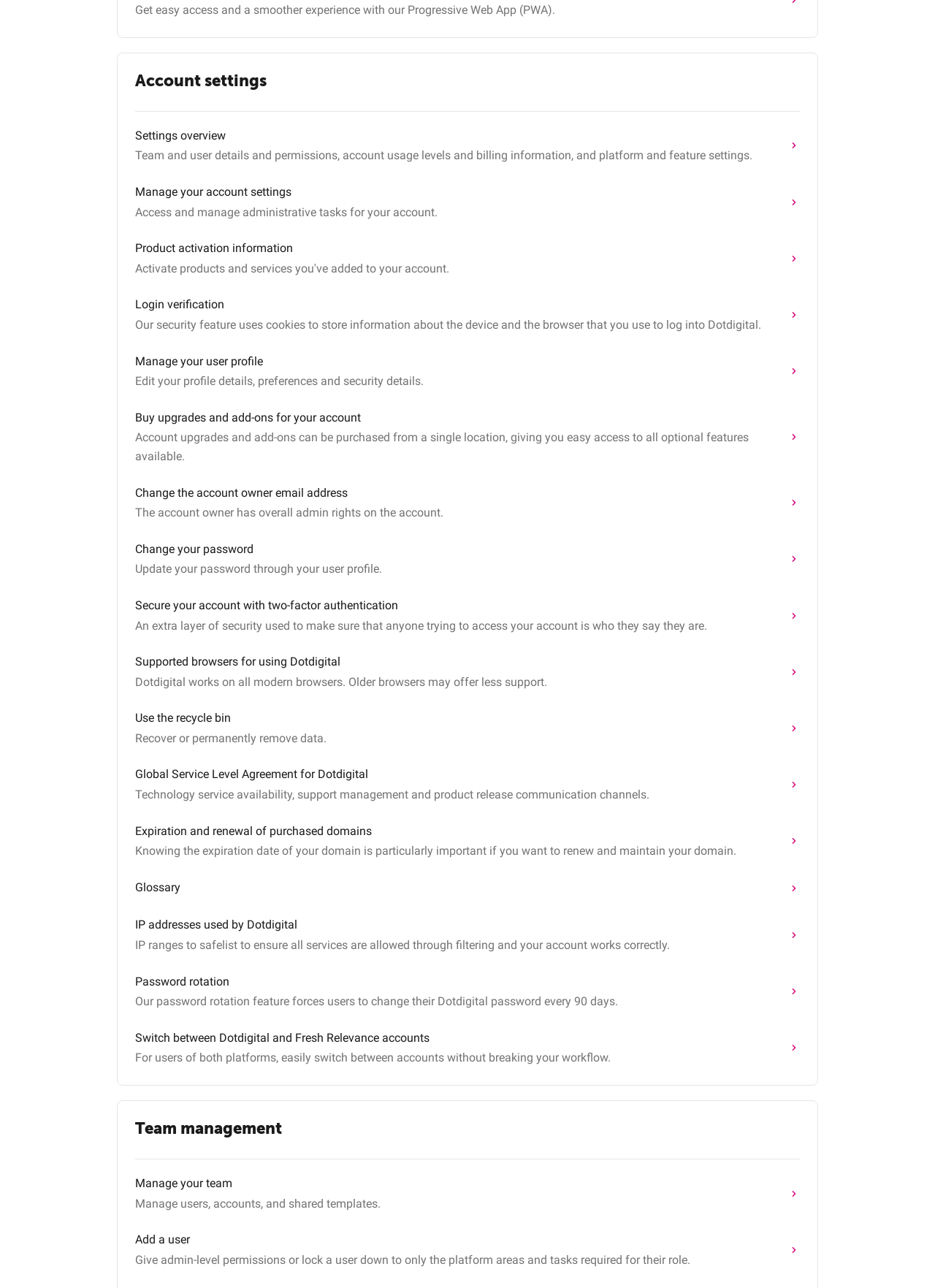Locate the bounding box of the UI element described by: "Glossary" in the given webpage screenshot.

[0.135, 0.675, 0.865, 0.704]